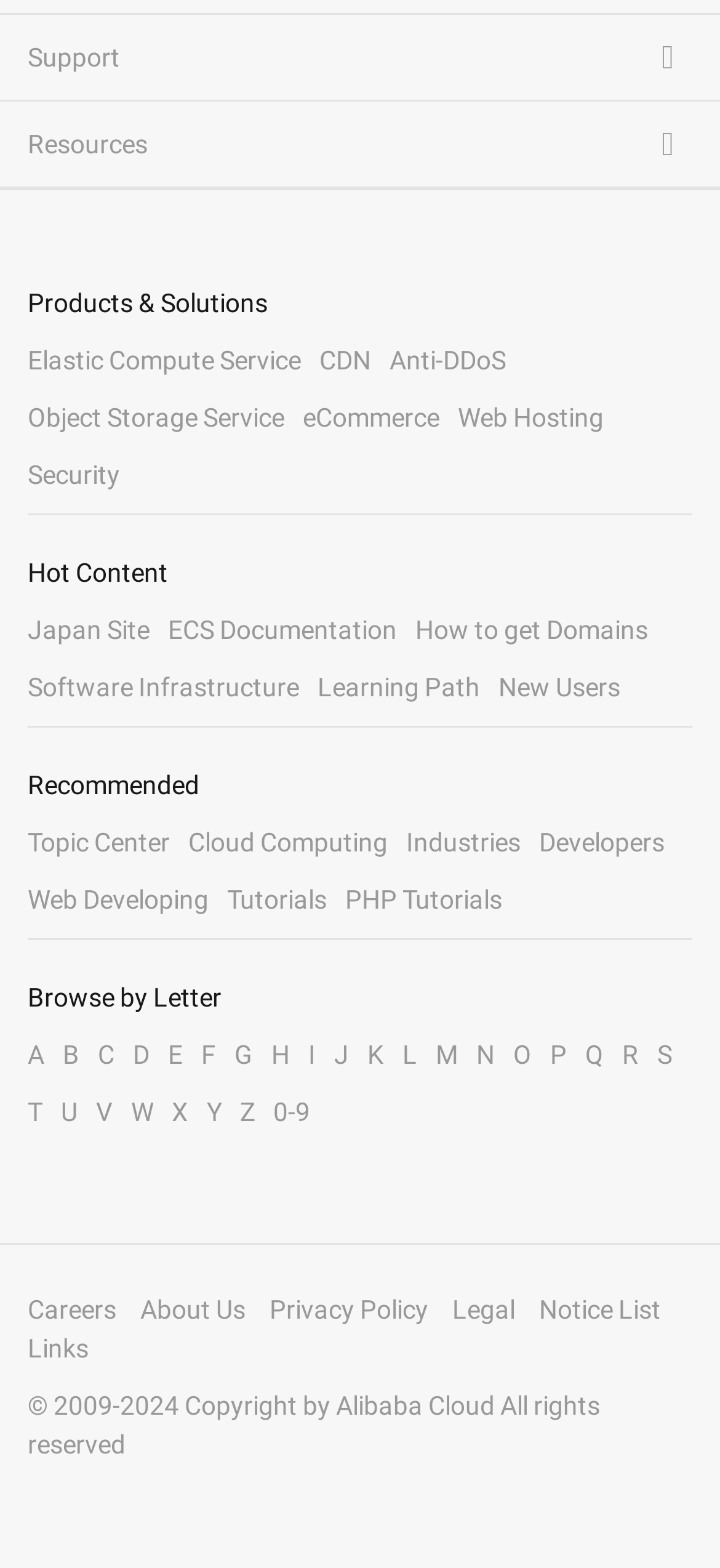Highlight the bounding box coordinates of the element you need to click to perform the following instruction: "Check Privacy Policy."

[0.374, 0.826, 0.595, 0.844]